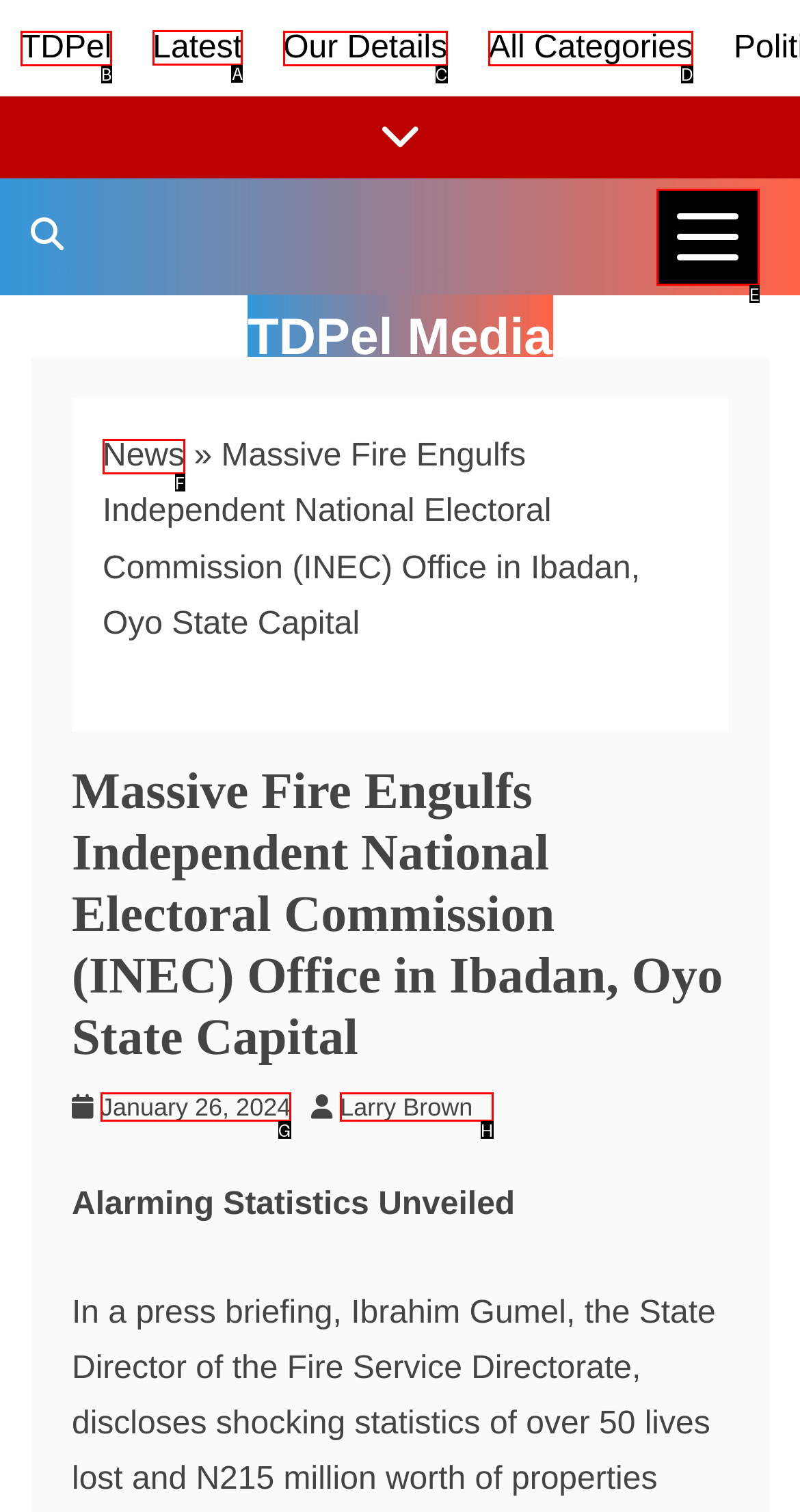Indicate which lettered UI element to click to fulfill the following task: Read latest news
Provide the letter of the correct option.

A